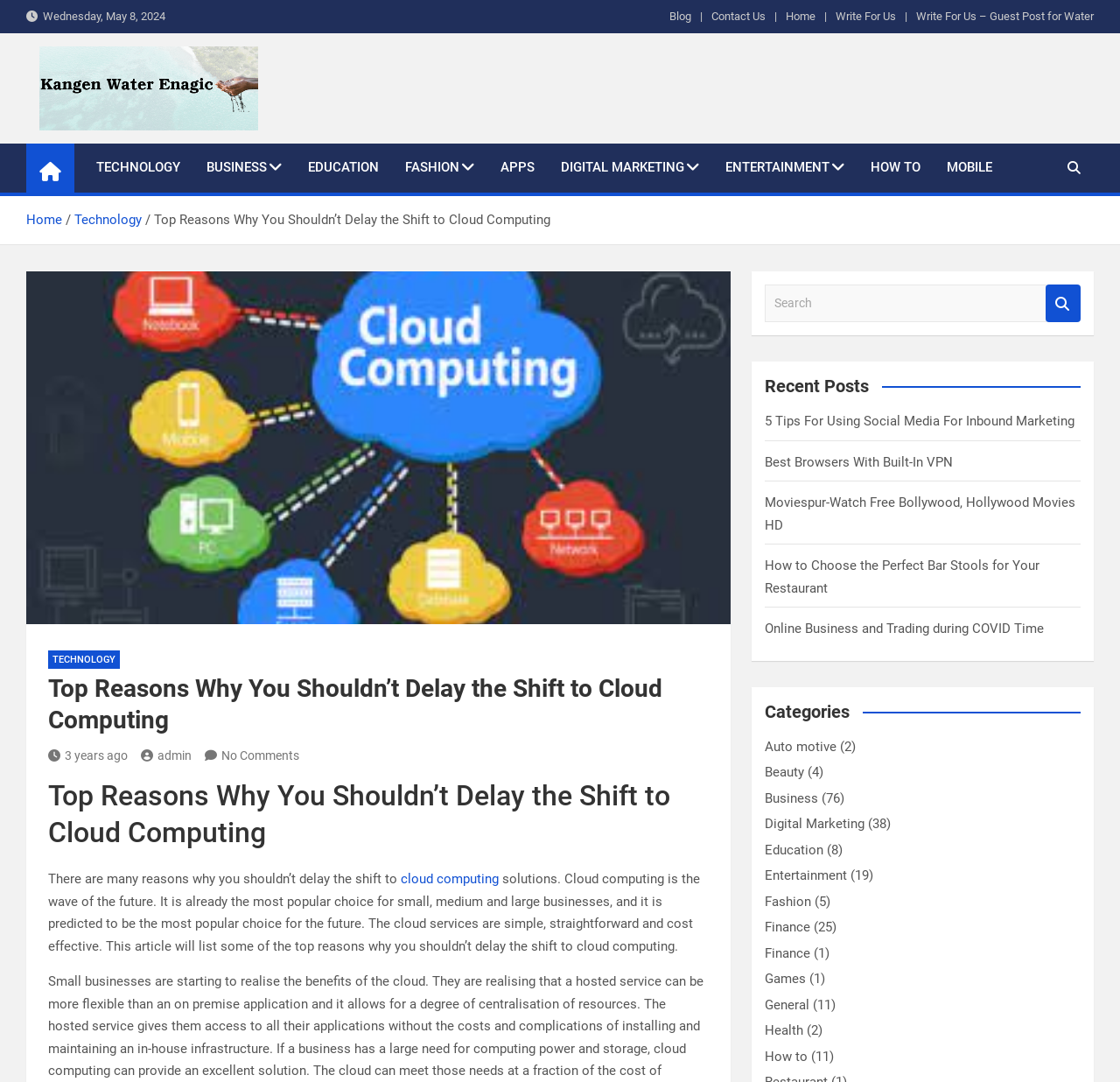What is the date of the latest article?
Using the image provided, answer with just one word or phrase.

Wednesday, May 8, 2024